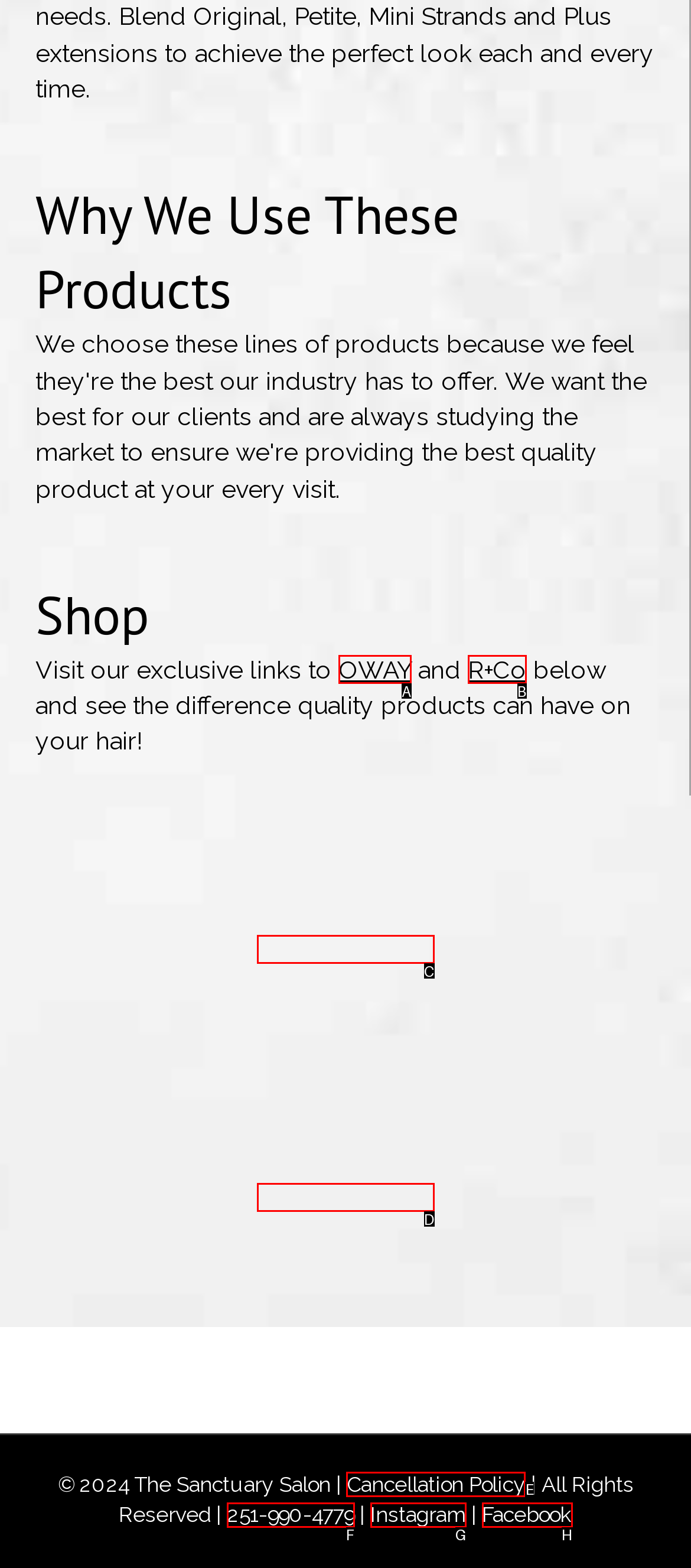Which lettered option matches the following description: alt="R+Co-Sanctuary-Salon-Fairhope-Alabama-Exclusive" title="R+Co-Sanctuary-Salon-Fairhope-Alabama-Exclusive"
Provide the letter of the matching option directly.

D